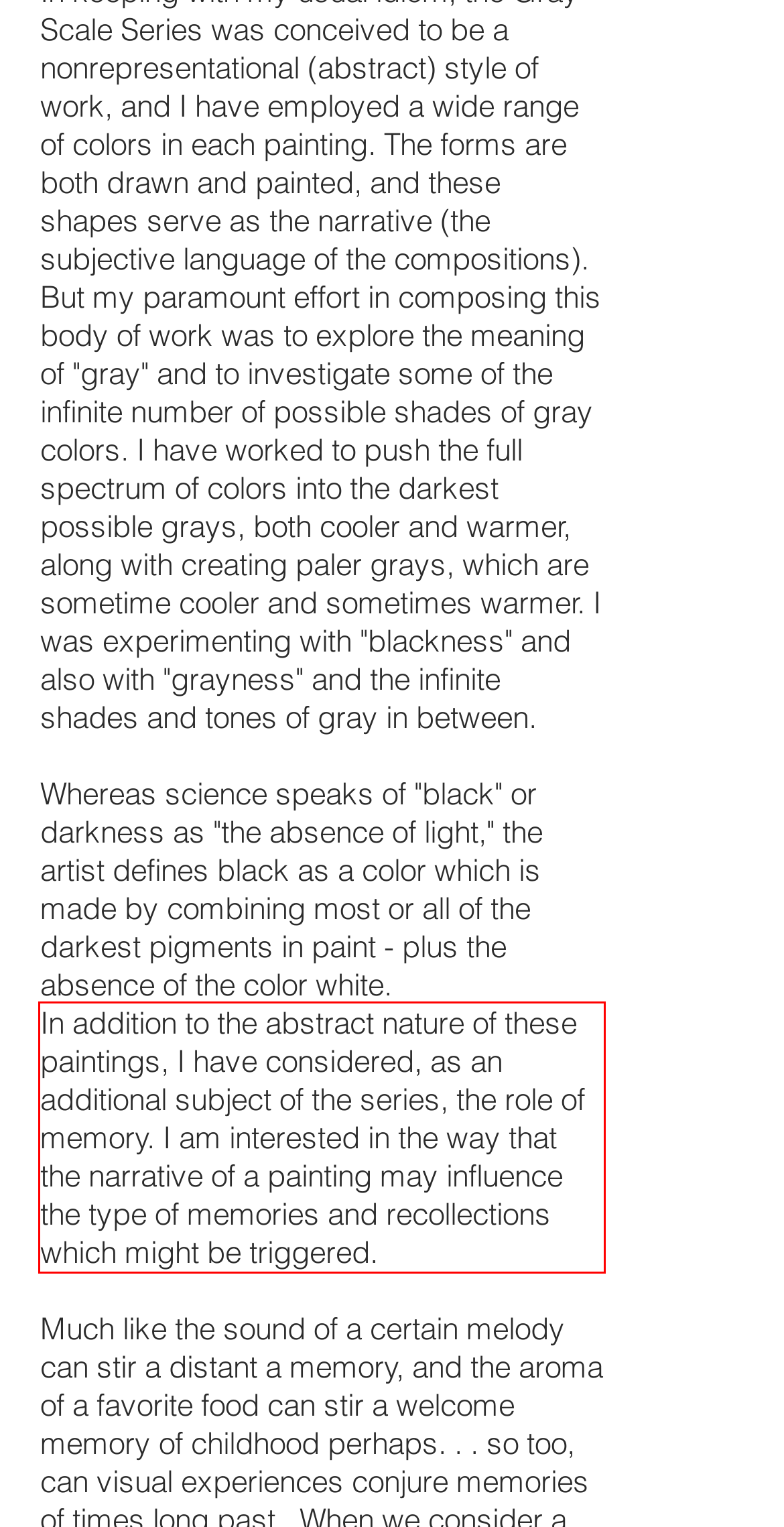From the given screenshot of a webpage, identify the red bounding box and extract the text content within it.

In addition to the abstract nature of these paintings, I have considered, as an additional subject of the series, the role of memory. I am interested in the way that the narrative of a painting may influence the type of memories and recollections which might be triggered.